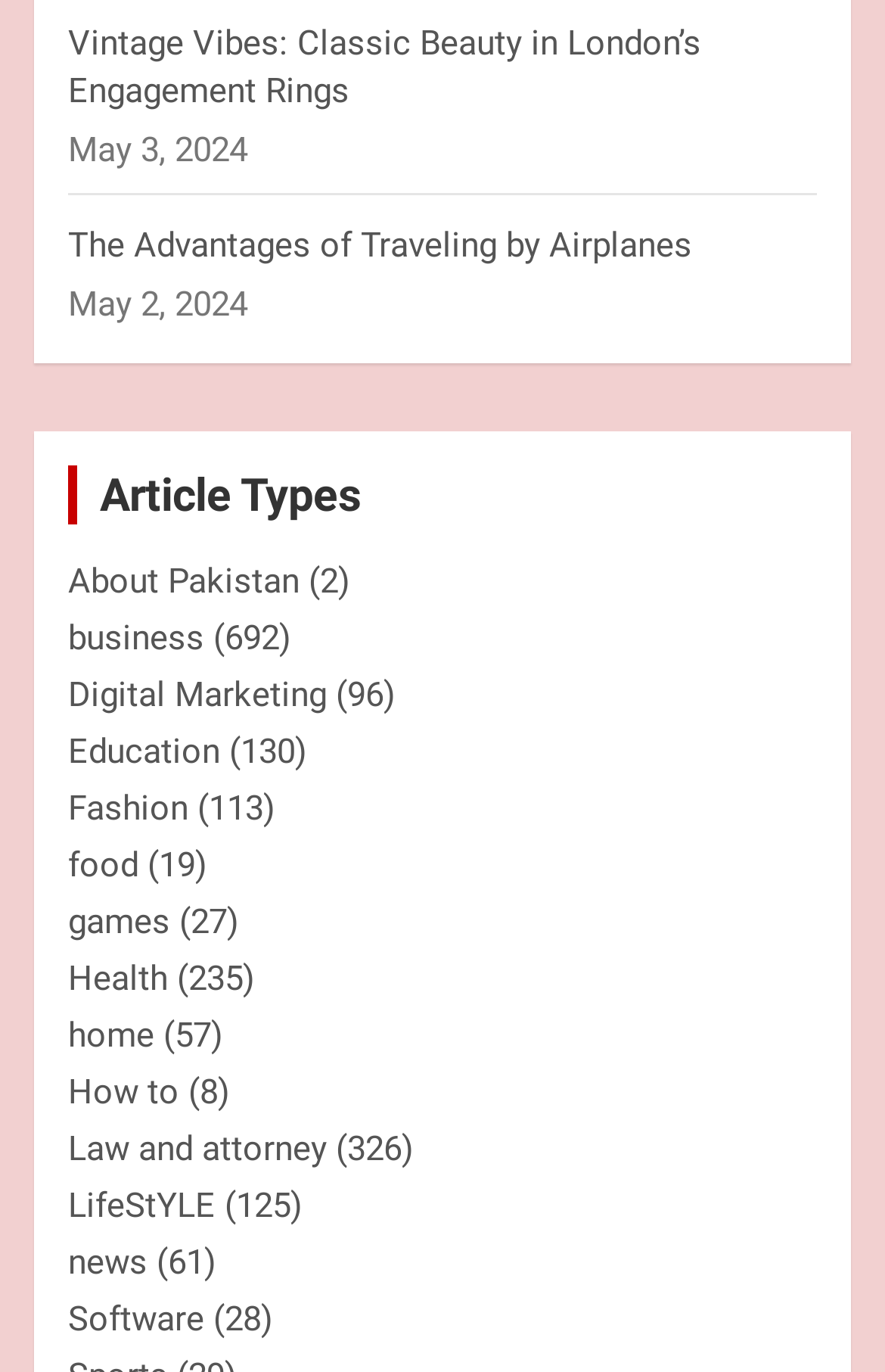Pinpoint the bounding box coordinates of the element to be clicked to execute the instruction: "Read about Vintage Vibes: Classic Beauty in London’s Engagement Rings".

[0.077, 0.017, 0.792, 0.081]